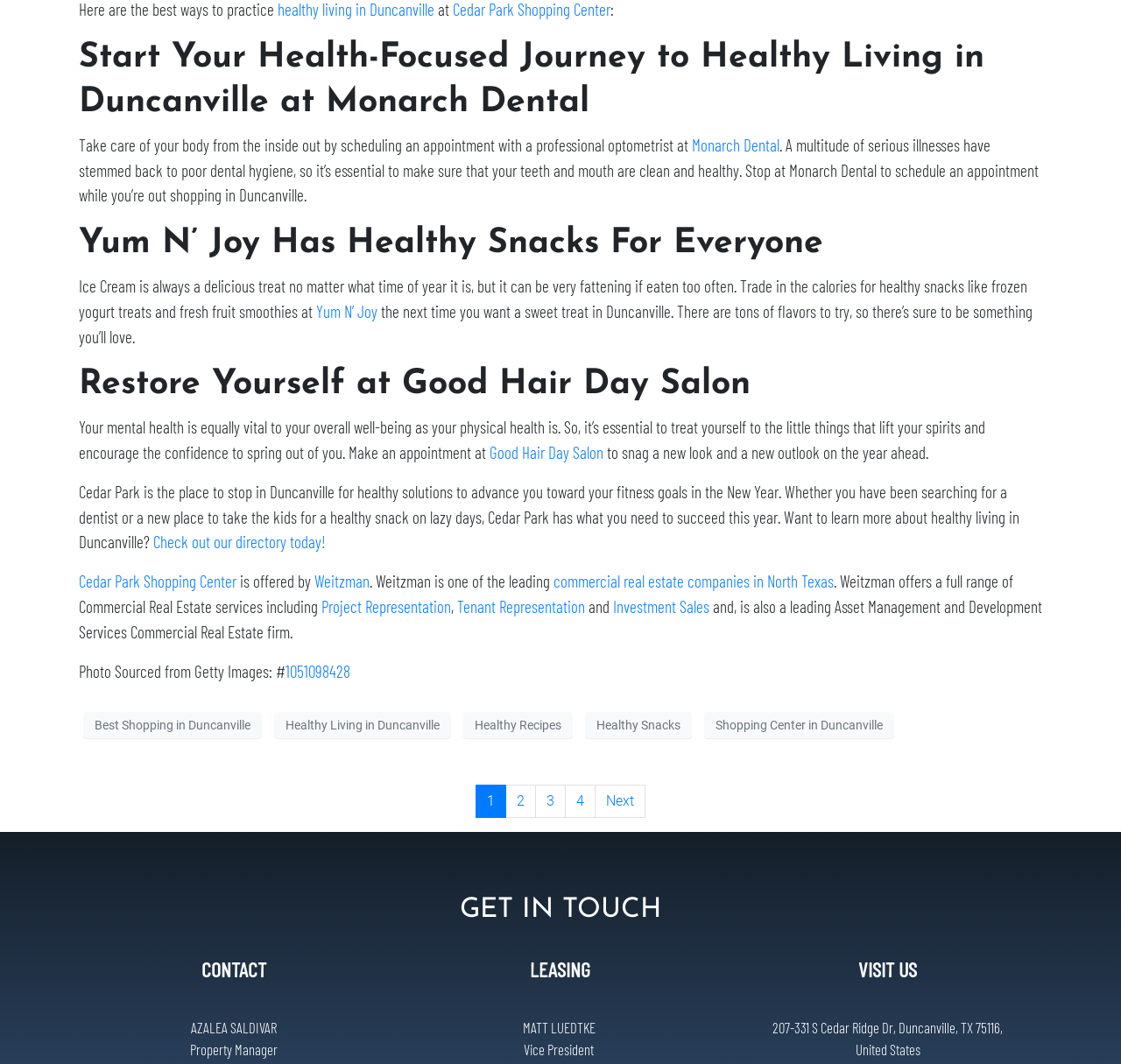Identify the bounding box coordinates of the element that should be clicked to fulfill this task: "Check out the directory today". The coordinates should be provided as four float numbers between 0 and 1, i.e., [left, top, right, bottom].

[0.137, 0.5, 0.291, 0.519]